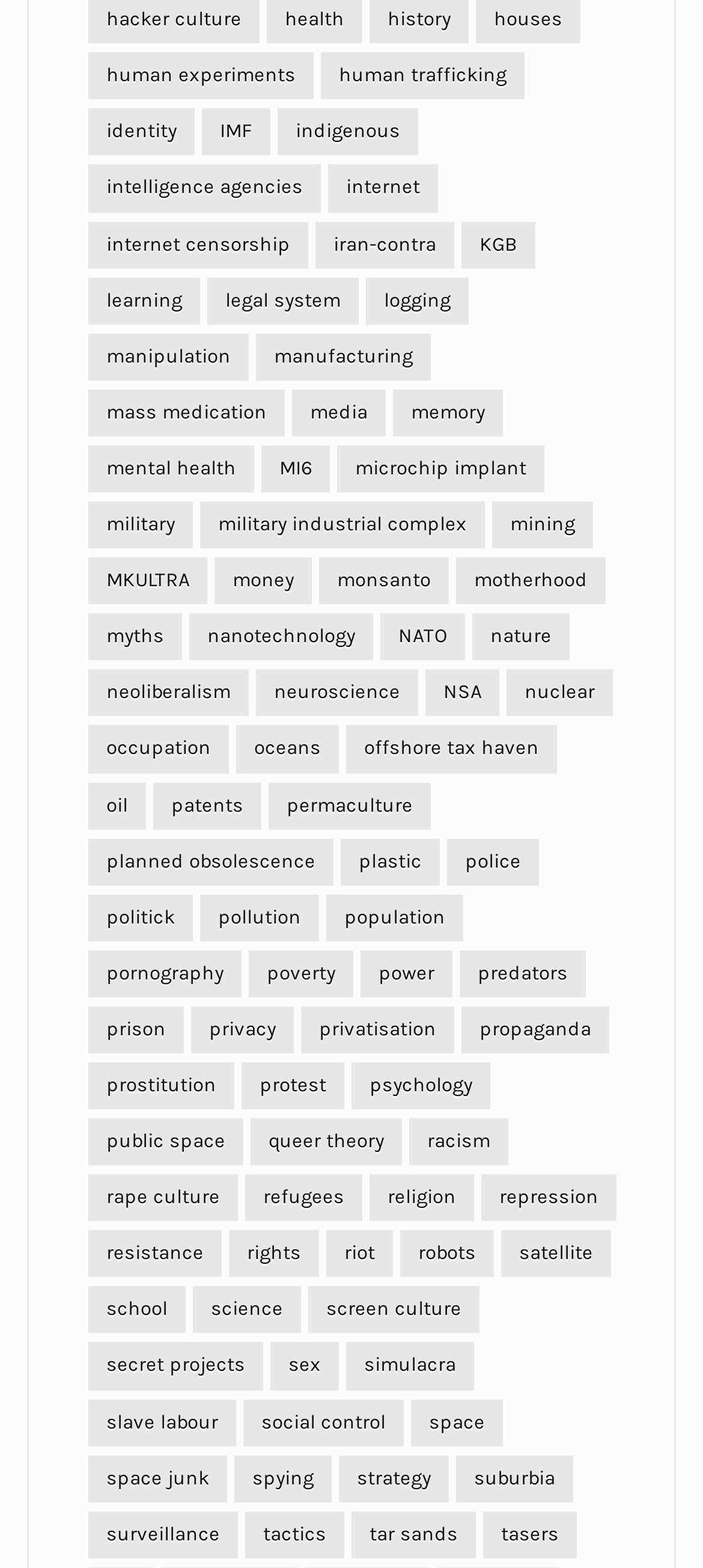Provide your answer in one word or a succinct phrase for the question: 
What is the topic of the link 'human experiments'?

human experiments